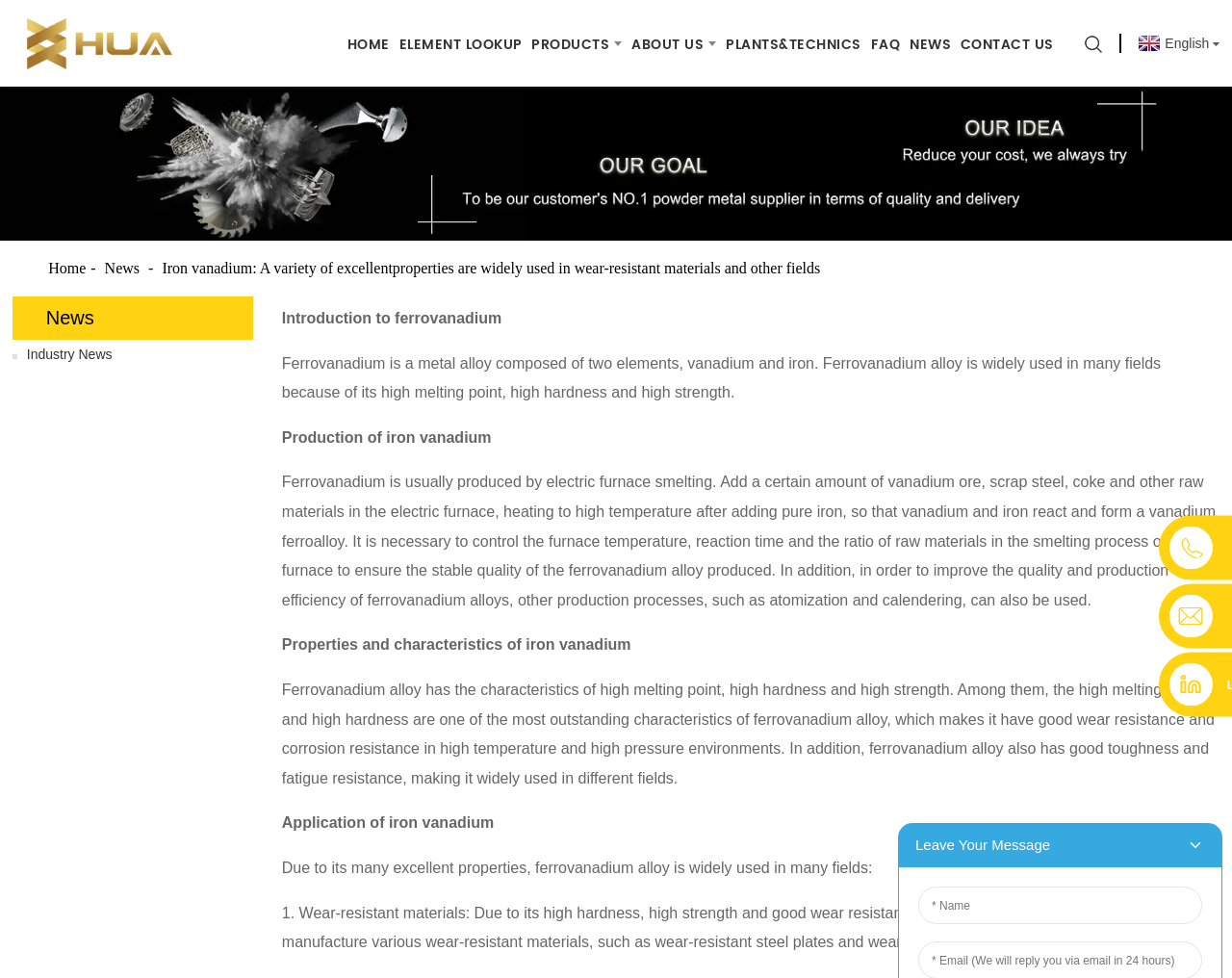Determine the bounding box of the UI element mentioned here: "Contact Us". The coordinates must be in the format [left, top, right, bottom] with values ranging from 0 to 1.

[0.777, 0.031, 0.858, 0.062]